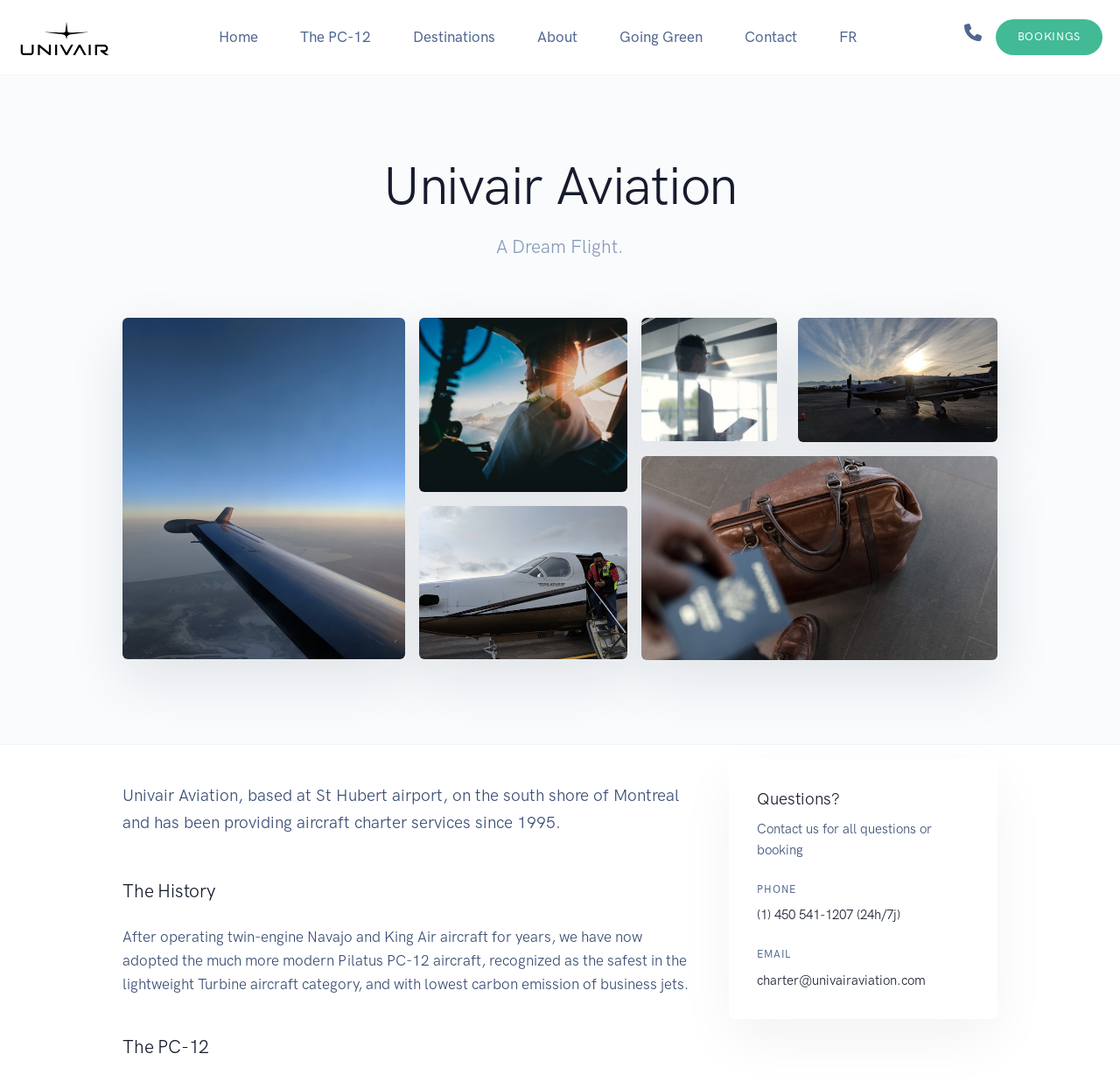Identify the bounding box coordinates of the element to click to follow this instruction: 'Click the link to view the event history'. Ensure the coordinates are four float values between 0 and 1, provided as [left, top, right, bottom].

None